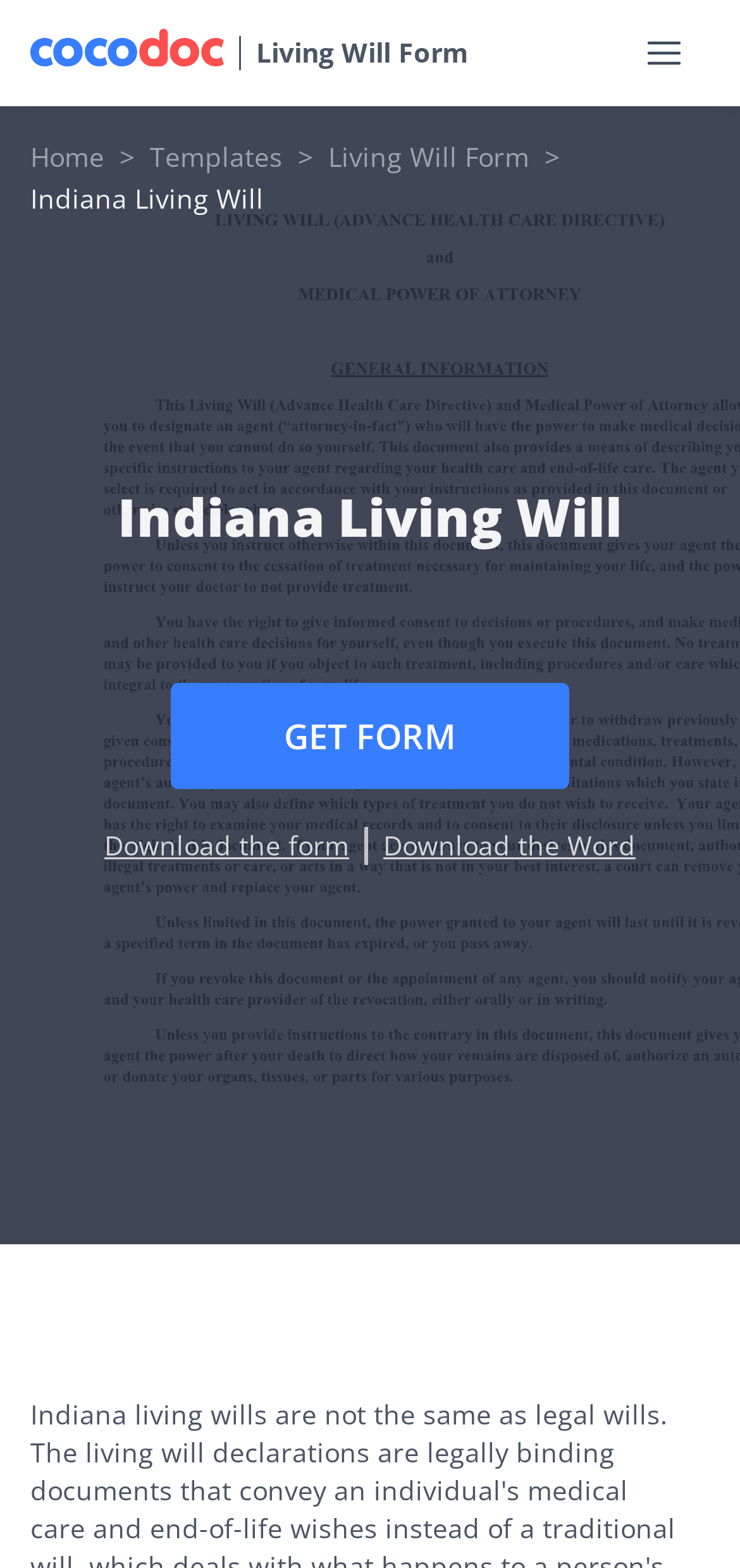Utilize the details in the image to thoroughly answer the following question: How many download options are available?

The webpage provides two download options: 'Download the form' and 'Download the Word'. These options are presented as links, indicating that users can choose to download the living will form in different formats.